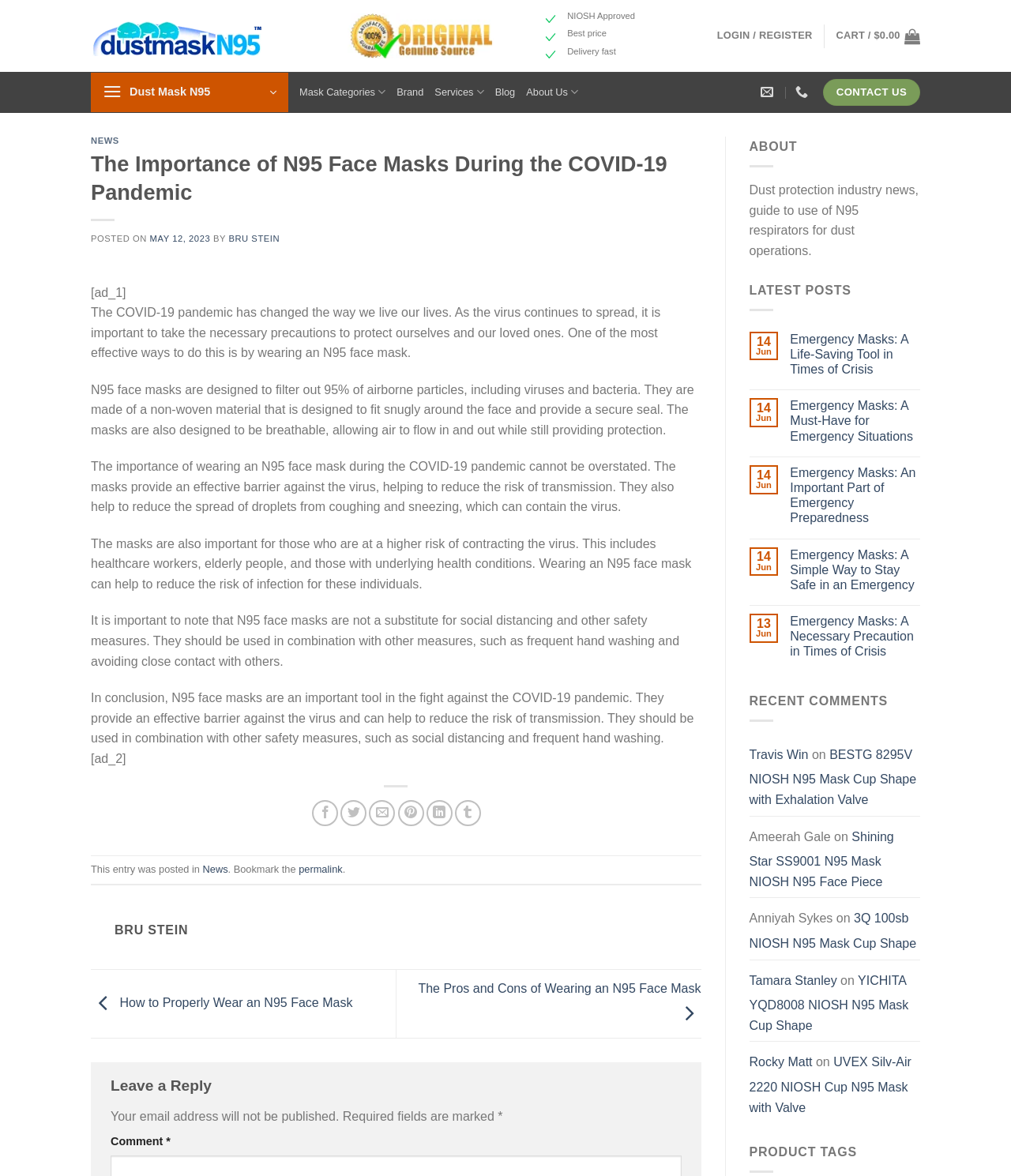Please mark the bounding box coordinates of the area that should be clicked to carry out the instruction: "Click on the CONTACT US link".

[0.814, 0.067, 0.91, 0.09]